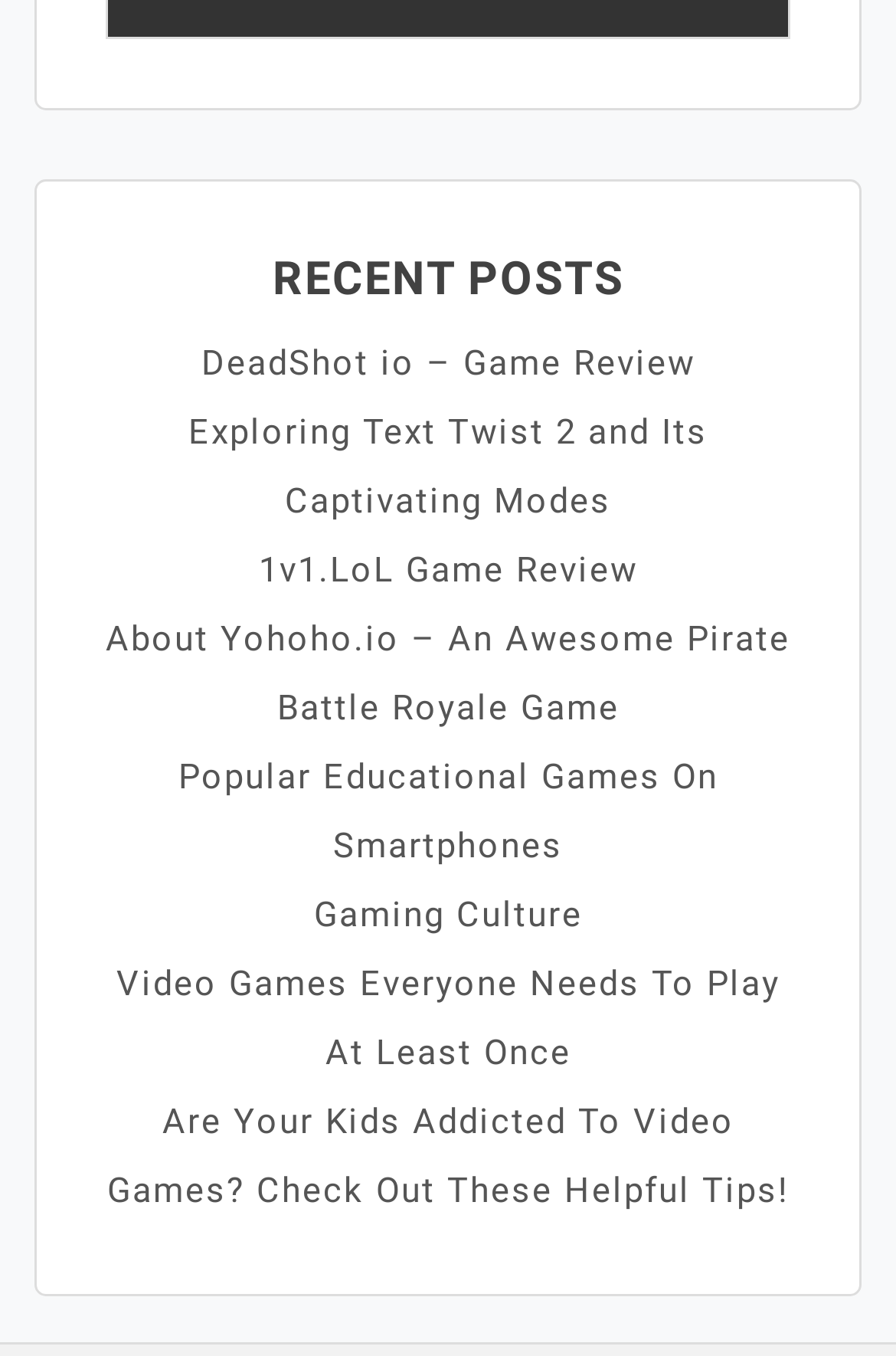How many links are under 'RECENT POSTS'?
Offer a detailed and exhaustive answer to the question.

I counted the number of links under the 'RECENT POSTS' heading, which are 'DeadShot io – Game Review', 'Exploring Text Twist 2 and Its Captivating Modes', '1v1.LoL Game Review', 'About Yohoho.io – An Awesome Pirate Battle Royale Game', 'Popular Educational Games On Smartphones', 'Gaming Culture', 'Video Games Everyone Needs To Play At Least Once', and 'Are Your Kids Addicted To Video Games? Check Out These Helpful Tips!'.